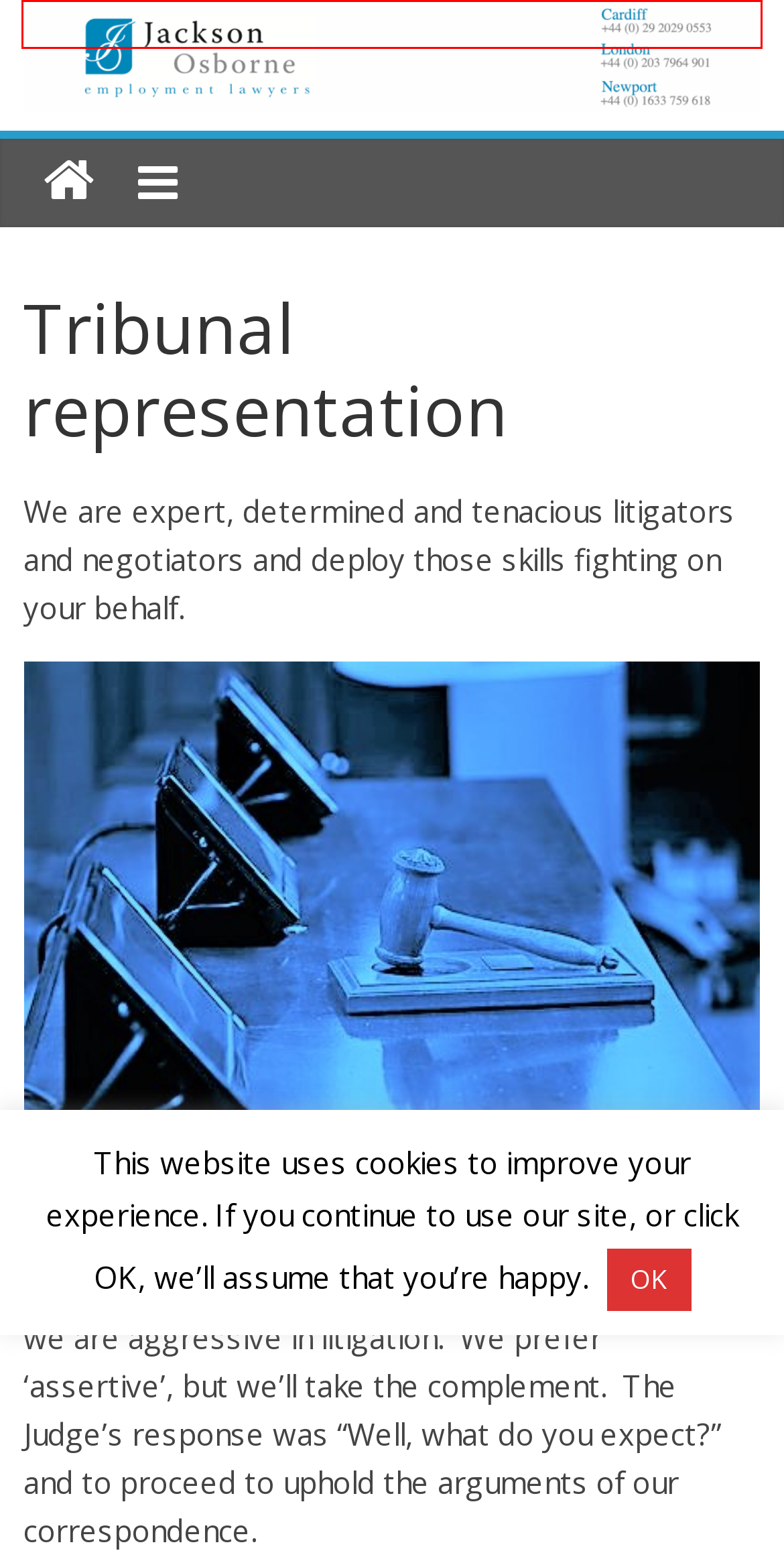You are given a screenshot of a webpage within which there is a red rectangle bounding box. Please choose the best webpage description that matches the new webpage after clicking the selected element in the bounding box. Here are the options:
A. Jackson Osborne – Employment Lawyers Cardiff, Wales
B. Tribunal and Court representation – Jackson Osborne
C. Other Services – Jackson Osborne
D. News and Know-how – Jackson Osborne
E. Contracts and polices – Jackson Osborne
F. TUPE and Business sales and acquisitions – Jackson Osborne
G. For Employees… – Jackson Osborne
H. Settlement agreements – Jackson Osborne

A